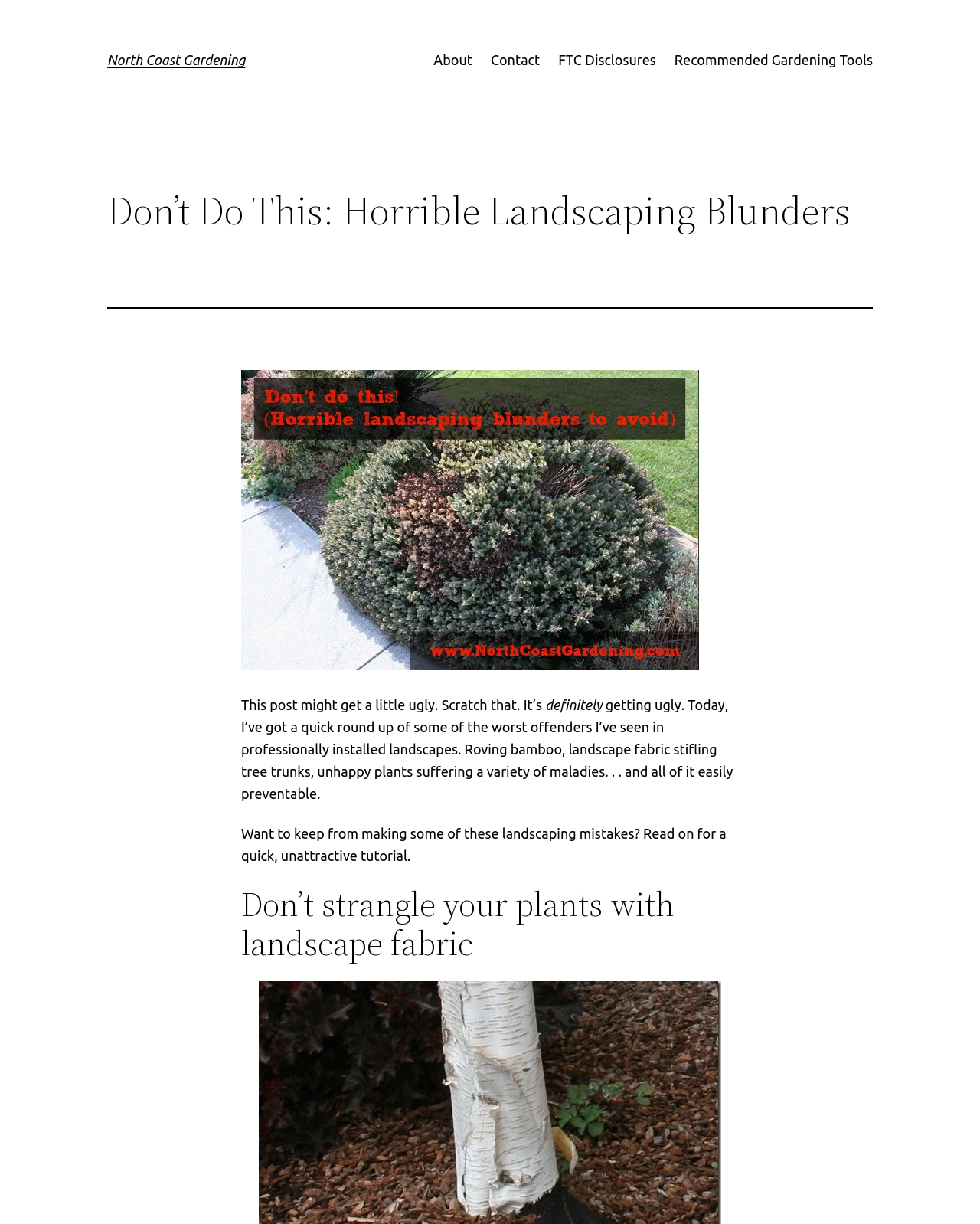What is the name of the website?
Look at the image and construct a detailed response to the question.

I determined the answer by looking at the heading element with the text 'North Coast Gardening' which is likely to be the name of the website.